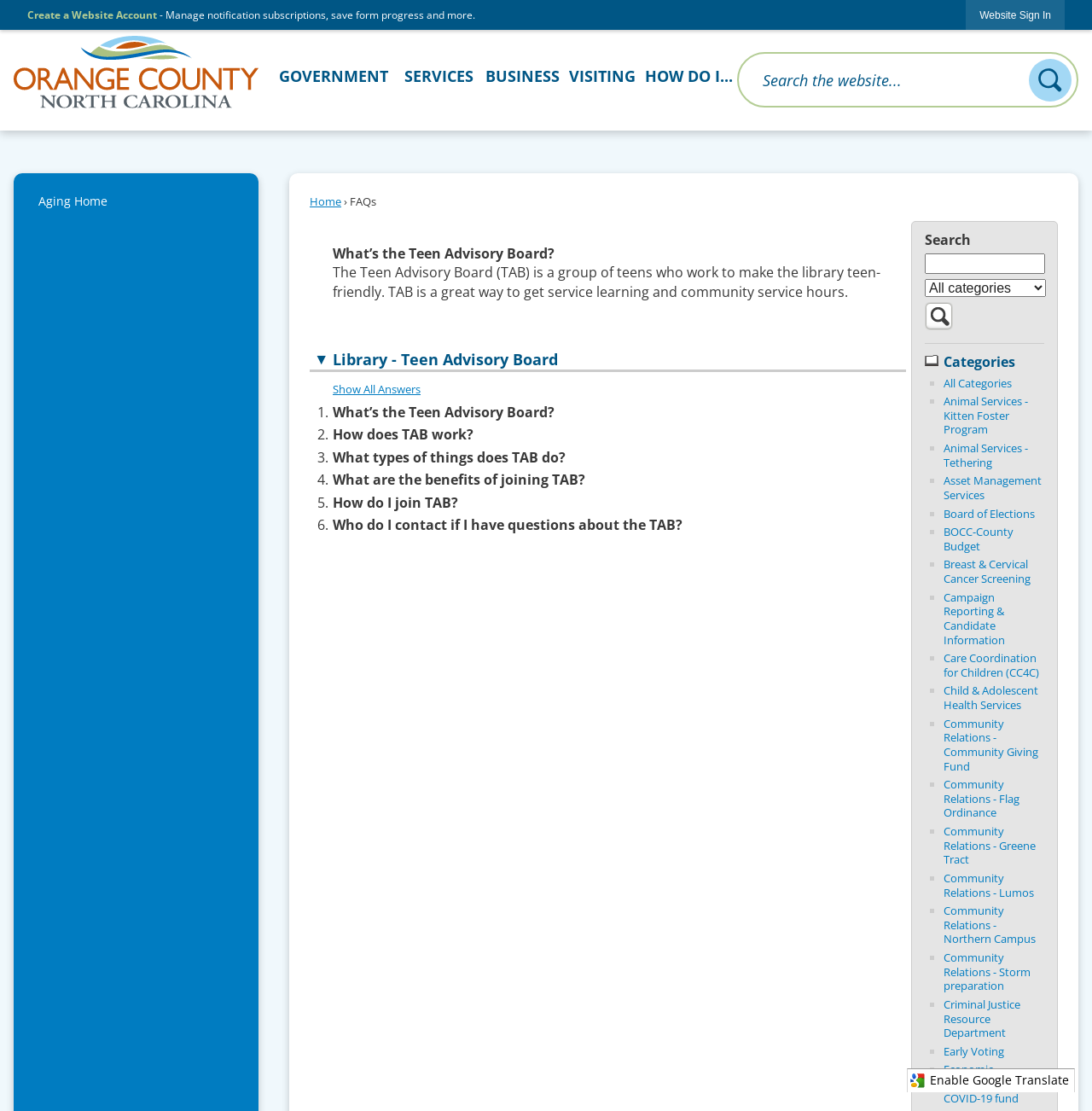What is the text of the first link in the 'Categories' section?
Observe the image and answer the question with a one-word or short phrase response.

All Categories